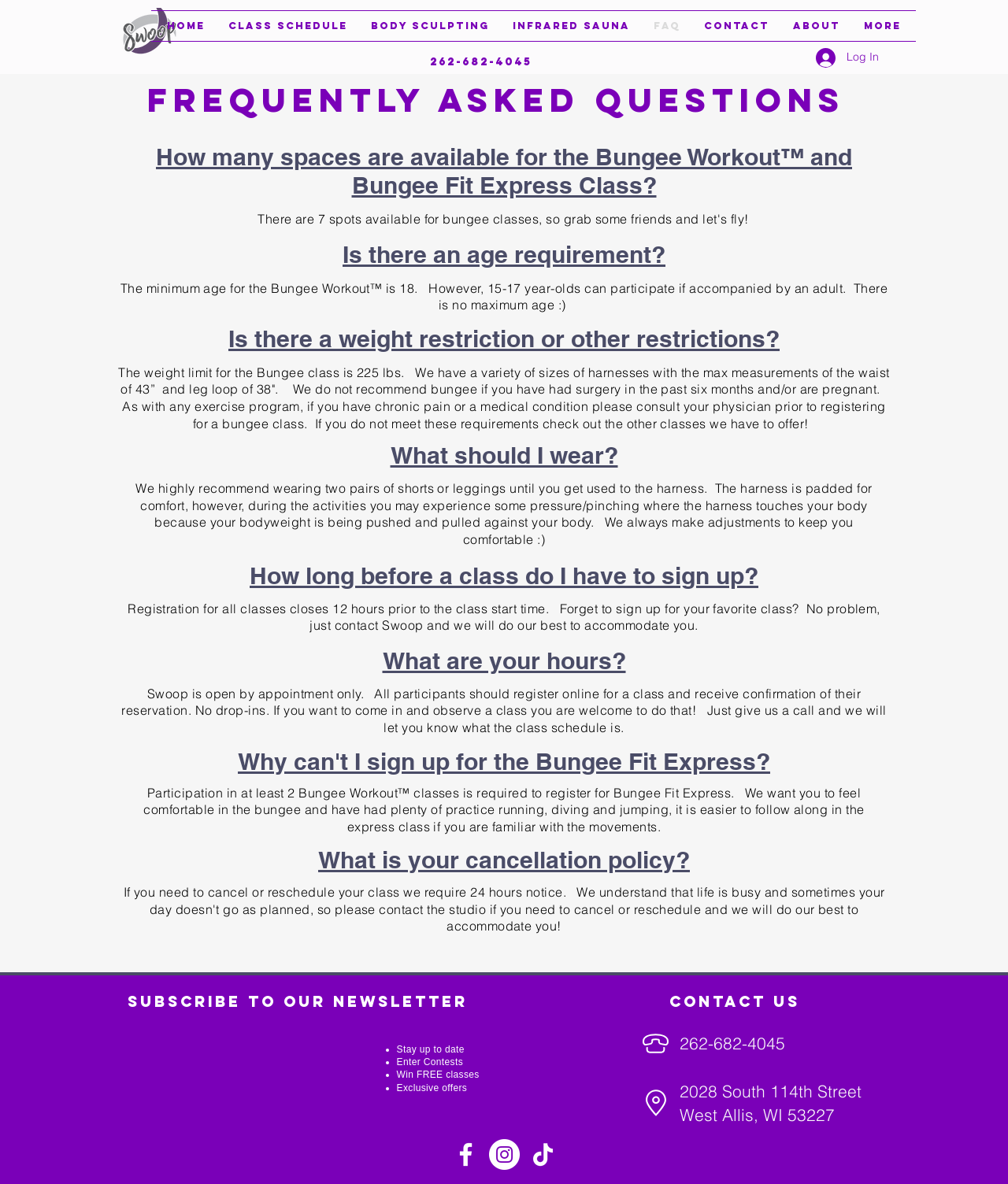For the following element description, predict the bounding box coordinates in the format (top-left x, top-left y, bottom-right x, bottom-right y). All values should be floating point numbers between 0 and 1. Description: aria-label="TikTok"

[0.523, 0.962, 0.554, 0.988]